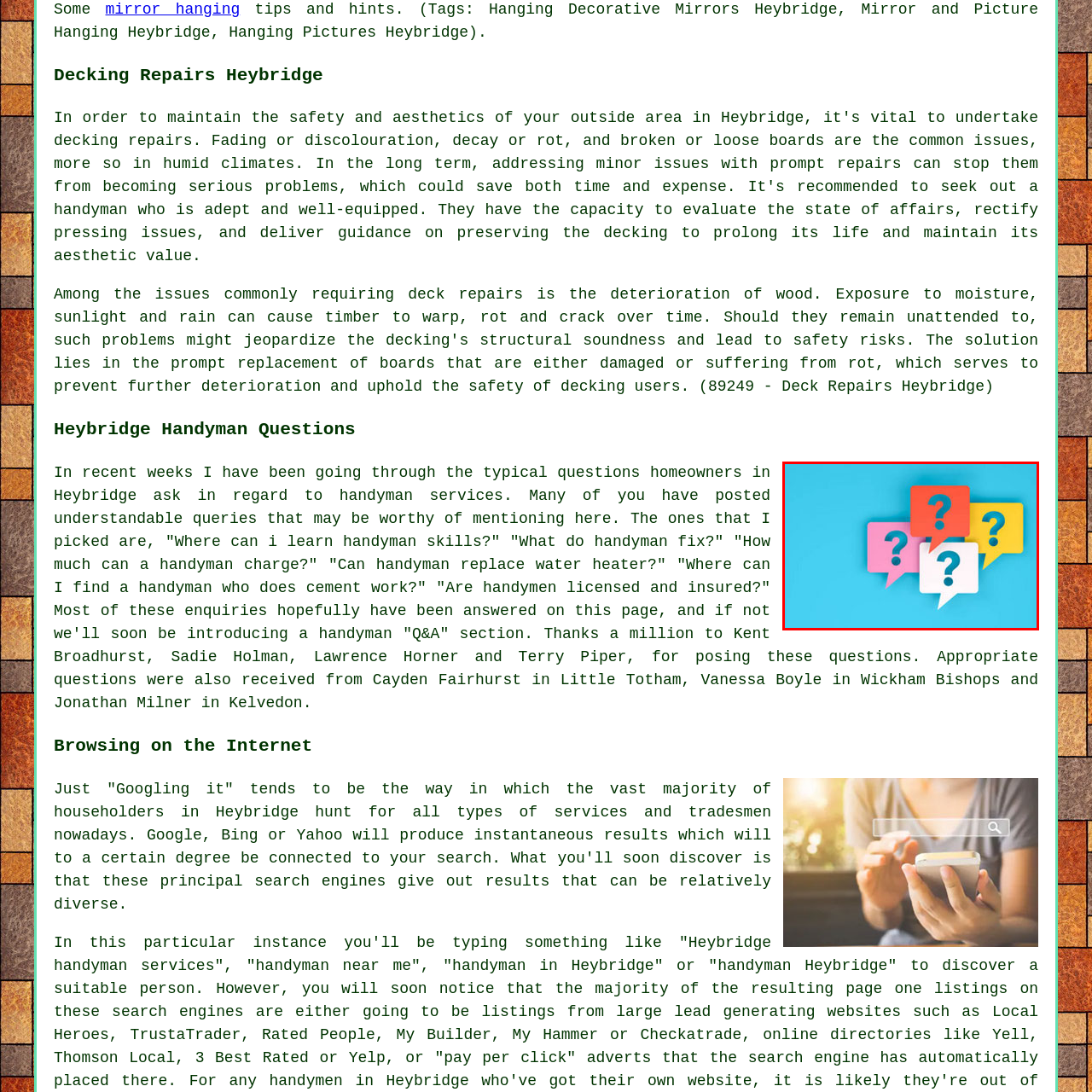Observe the content highlighted by the red box and supply a one-word or short phrase answer to the question: What symbol is prominently displayed in each bubble?

Question mark